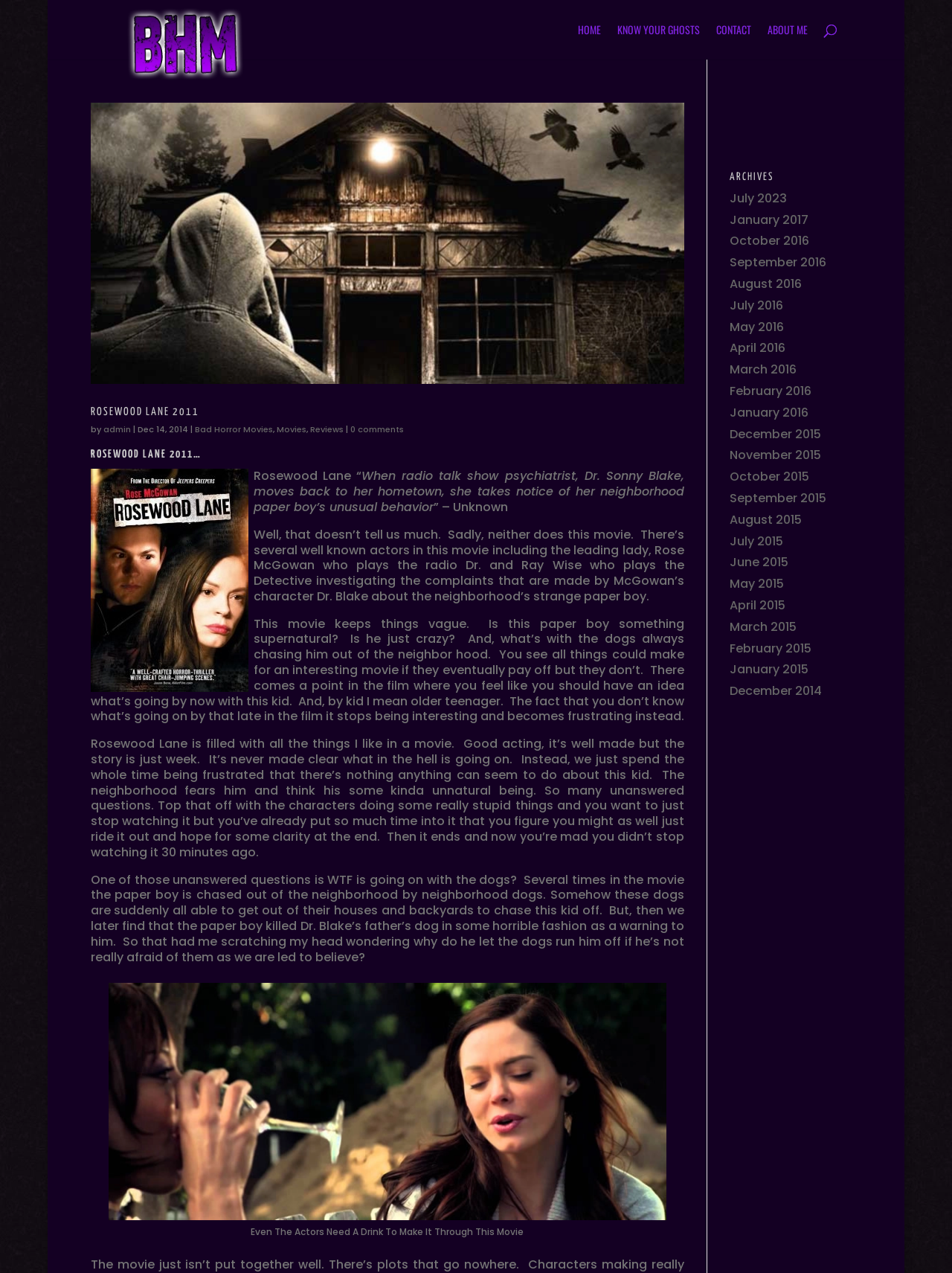Write an elaborate caption that captures the essence of the webpage.

This webpage is an archive of movie reviews, specifically focused on bad horror movies. At the top, there is a navigation menu with links to "HOME", "KNOW YOUR GHOSTS", "CONTACT", and "ABOUT ME". Below this menu, there is a search bar. 

The main content of the page is a review of the movie "Rosewood Lane 2011". The review is divided into several sections, including a heading, a brief summary, and a longer, more detailed critique of the movie. The review includes several images, including a poster for the movie and a screenshot of a scene from the film. 

The review is written in a conversational tone and expresses frustration with the movie's vague plot and lack of clarity. The author mentions that the movie has good acting and production values but is ultimately disappointing due to its unclear storyline and frustrating plot holes. 

To the right of the main content, there is a sidebar with a list of archives, organized by month and year, from July 2023 to December 2014.